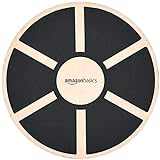What is the maximum weight capacity of the balance board?
Utilize the information in the image to give a detailed answer to the question.

According to the caption, the balance board supports a maximum weight of 265 pounds, making it suitable for both beginners and experienced users.